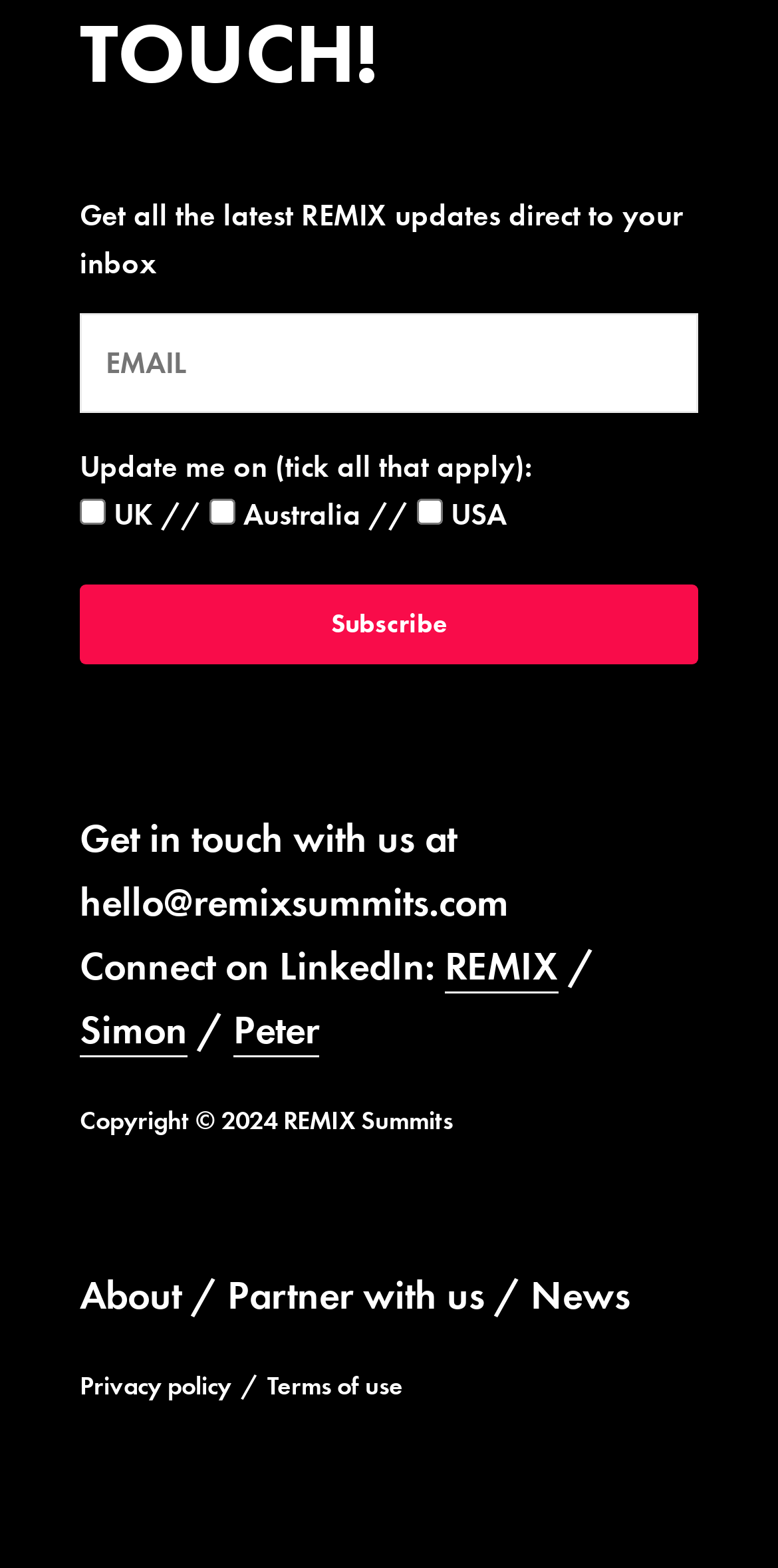Please mark the bounding box coordinates of the area that should be clicked to carry out the instruction: "Contact REMIX Summits via email".

[0.103, 0.559, 0.654, 0.592]